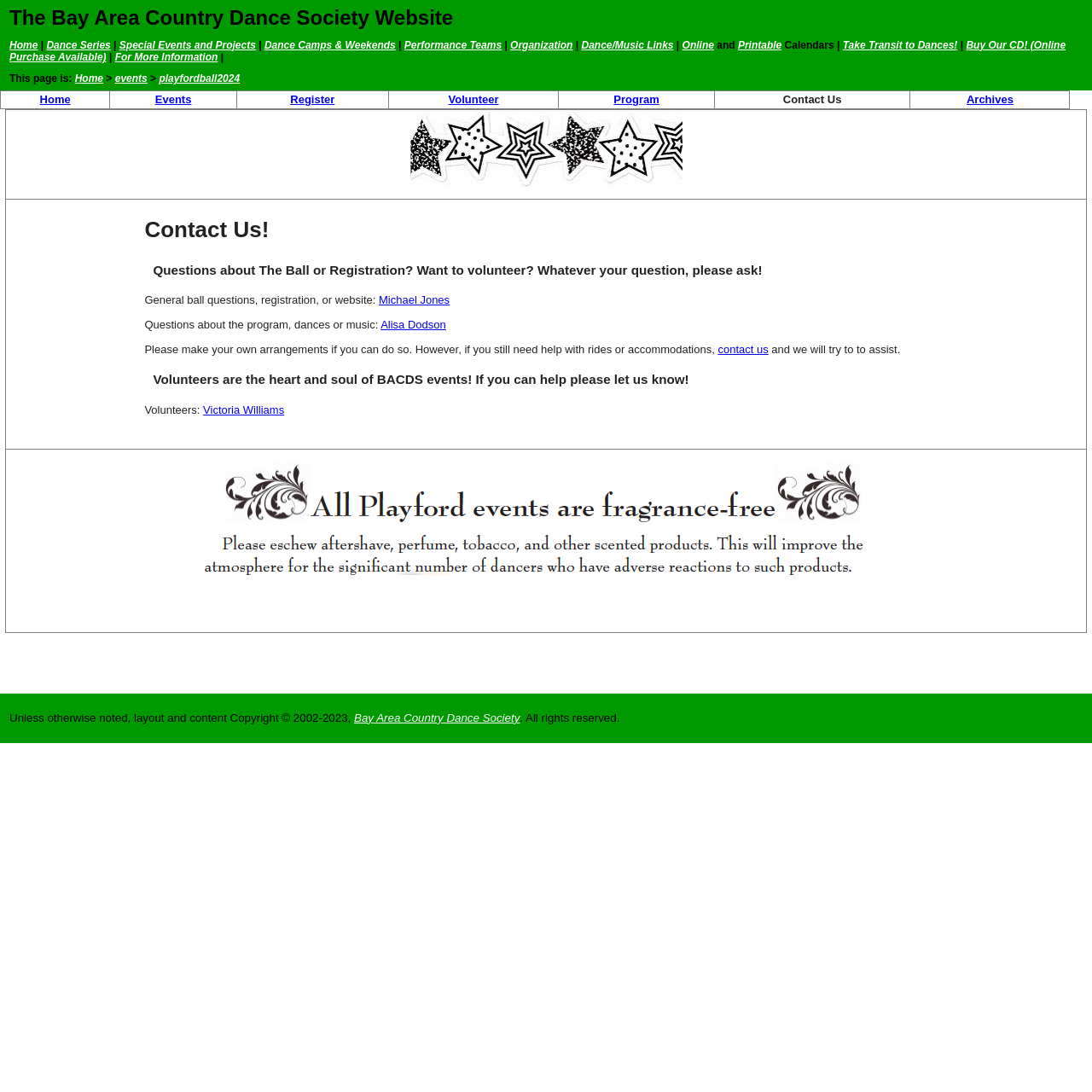What is the name of the event?
Answer the question with just one word or phrase using the image.

Playford Ball 2024